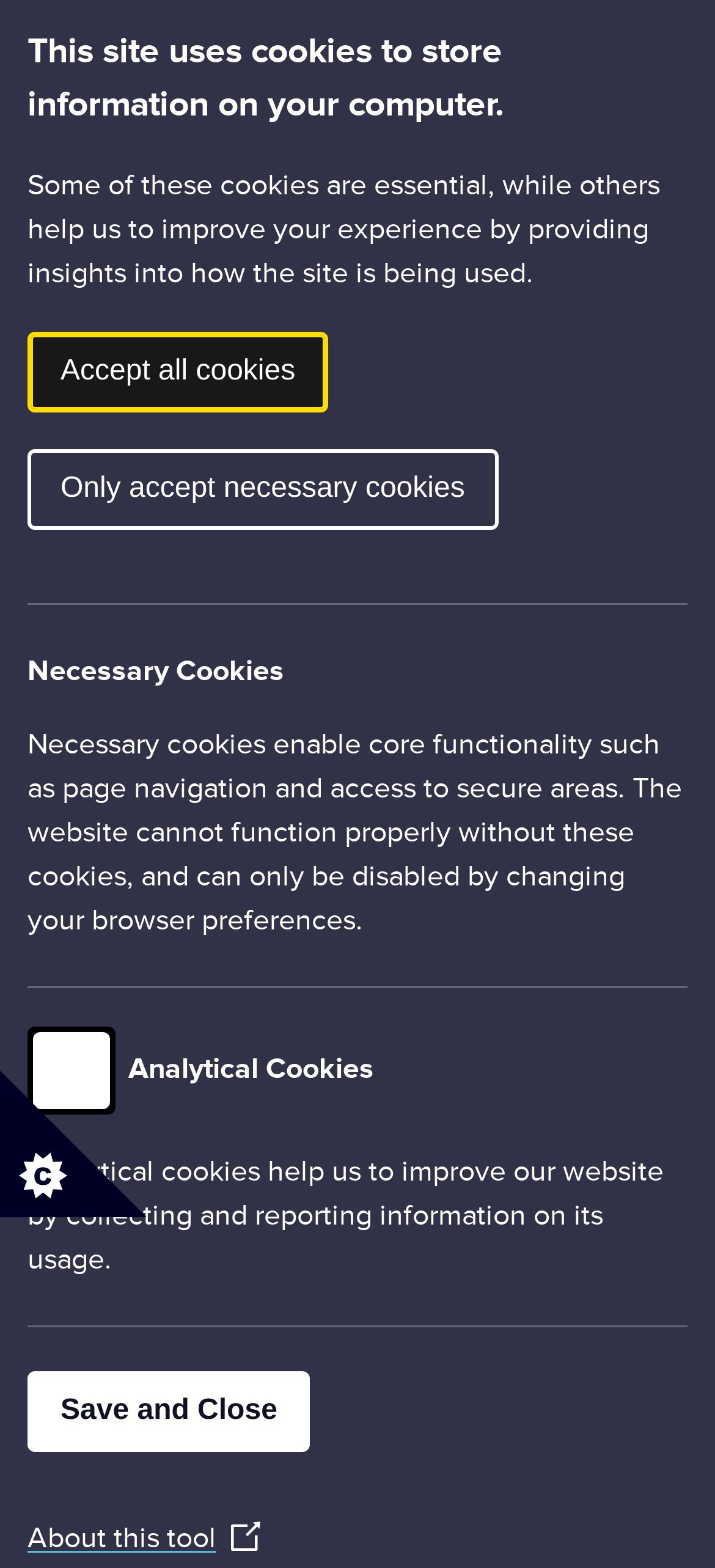Answer the following in one word or a short phrase: 
What is the claim number?

E90BM209